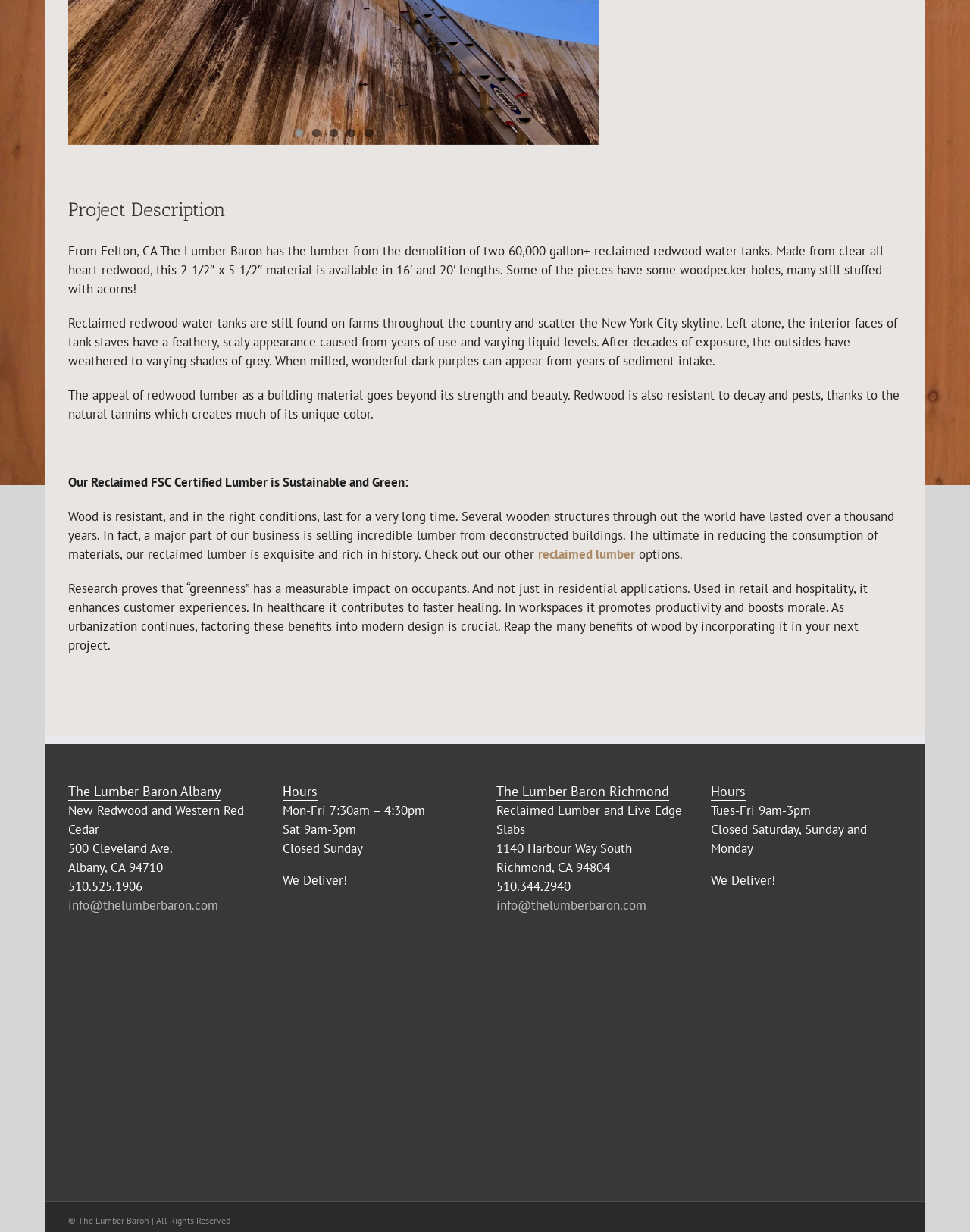Provide the bounding box coordinates for the UI element that is described by this text: "info@thelumberbaron.com". The coordinates should be in the form of four float numbers between 0 and 1: [left, top, right, bottom].

[0.512, 0.728, 0.666, 0.741]